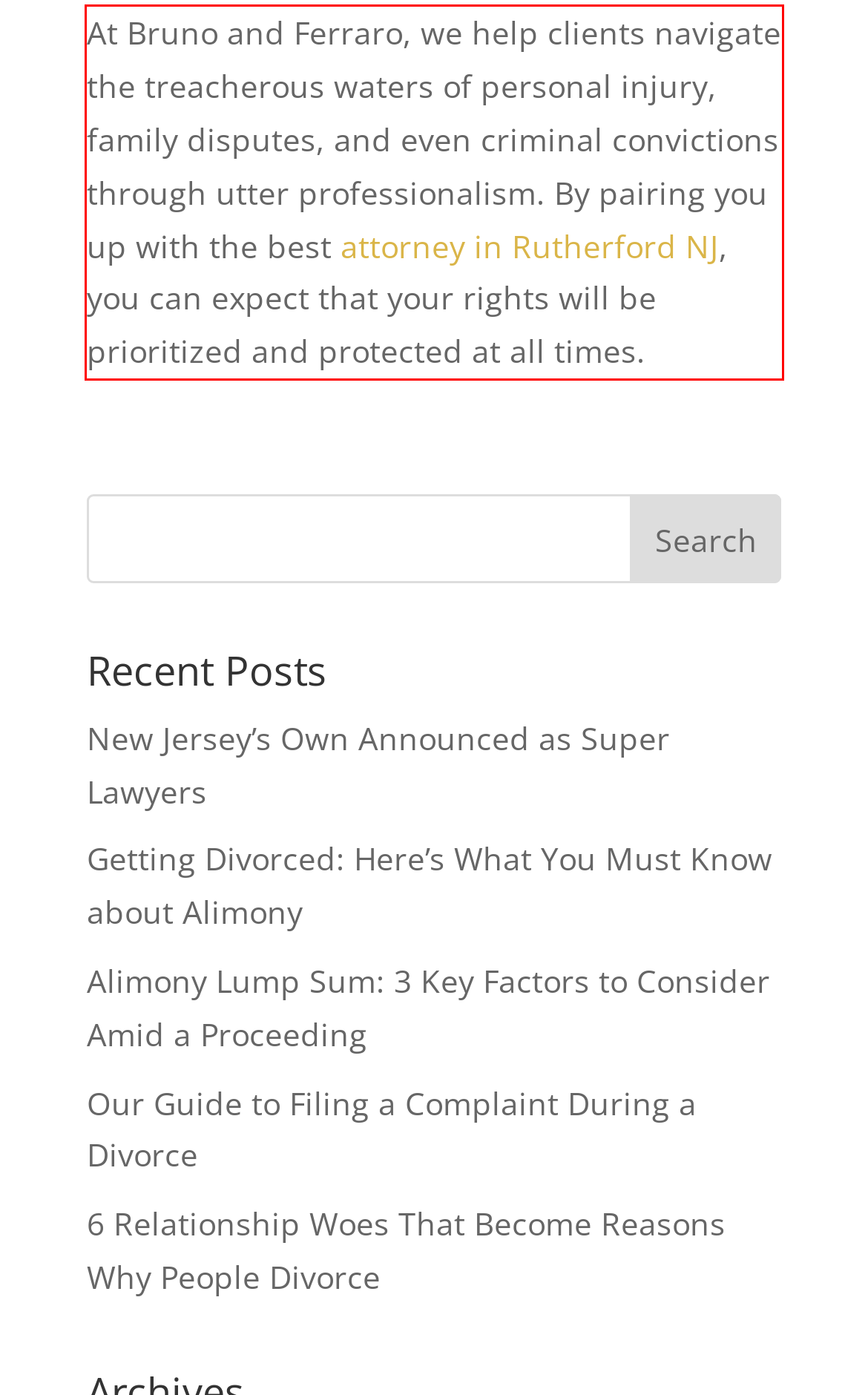In the given screenshot, locate the red bounding box and extract the text content from within it.

At Bruno and Ferraro, we help clients navigate the treacherous waters of personal injury, family disputes, and even criminal convictions through utter professionalism. By pairing you up with the best attorney in Rutherford NJ, you can expect that your rights will be prioritized and protected at all times.